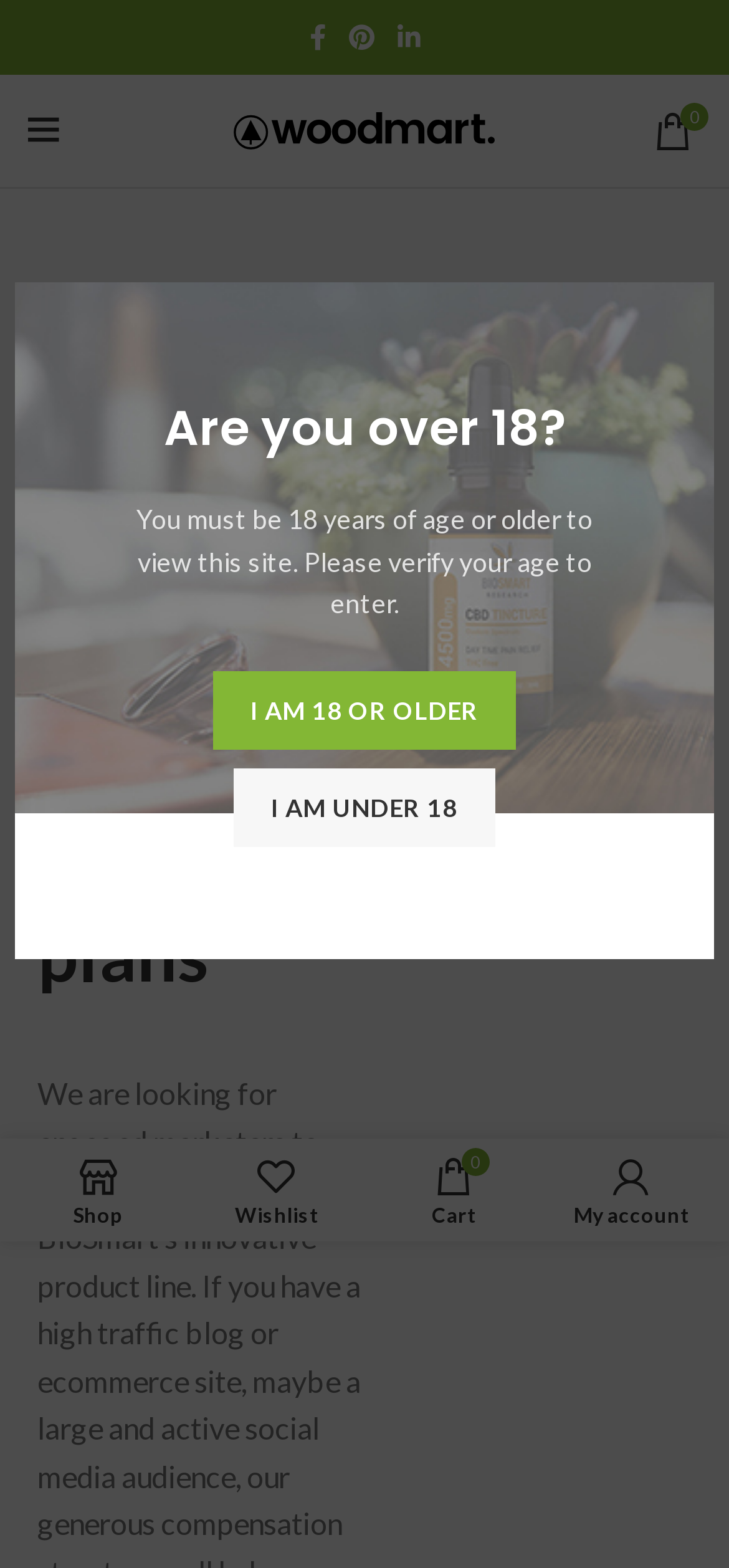Please respond in a single word or phrase: 
What are the navigation options at the top-right corner?

Shop, Wishlist, Cart, My account